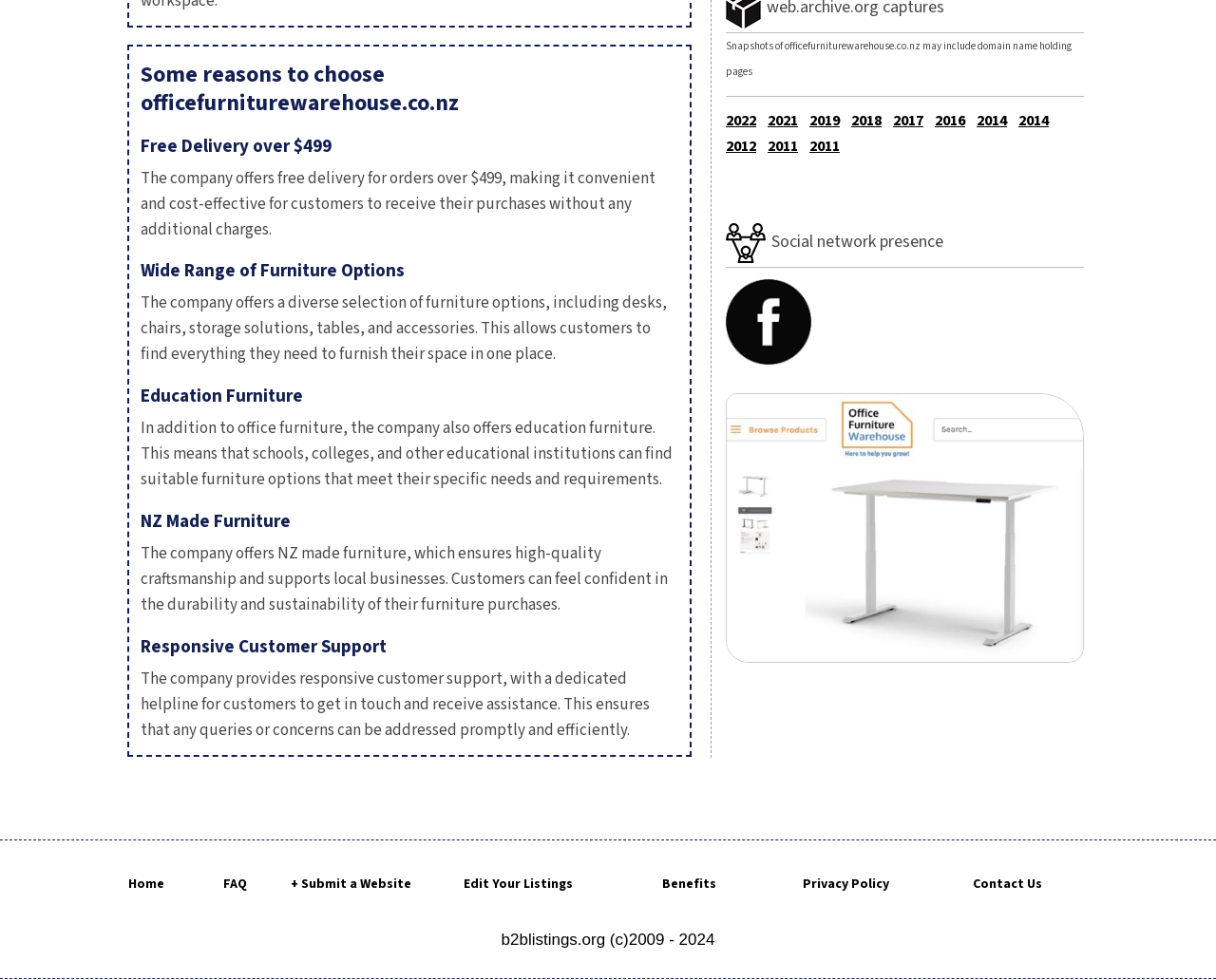Using the element description 2011, predict the bounding box coordinates for the UI element. Provide the coordinates in (top-left x, top-left y, bottom-right x, bottom-right y) format with values ranging from 0 to 1.

[0.666, 0.139, 0.691, 0.16]